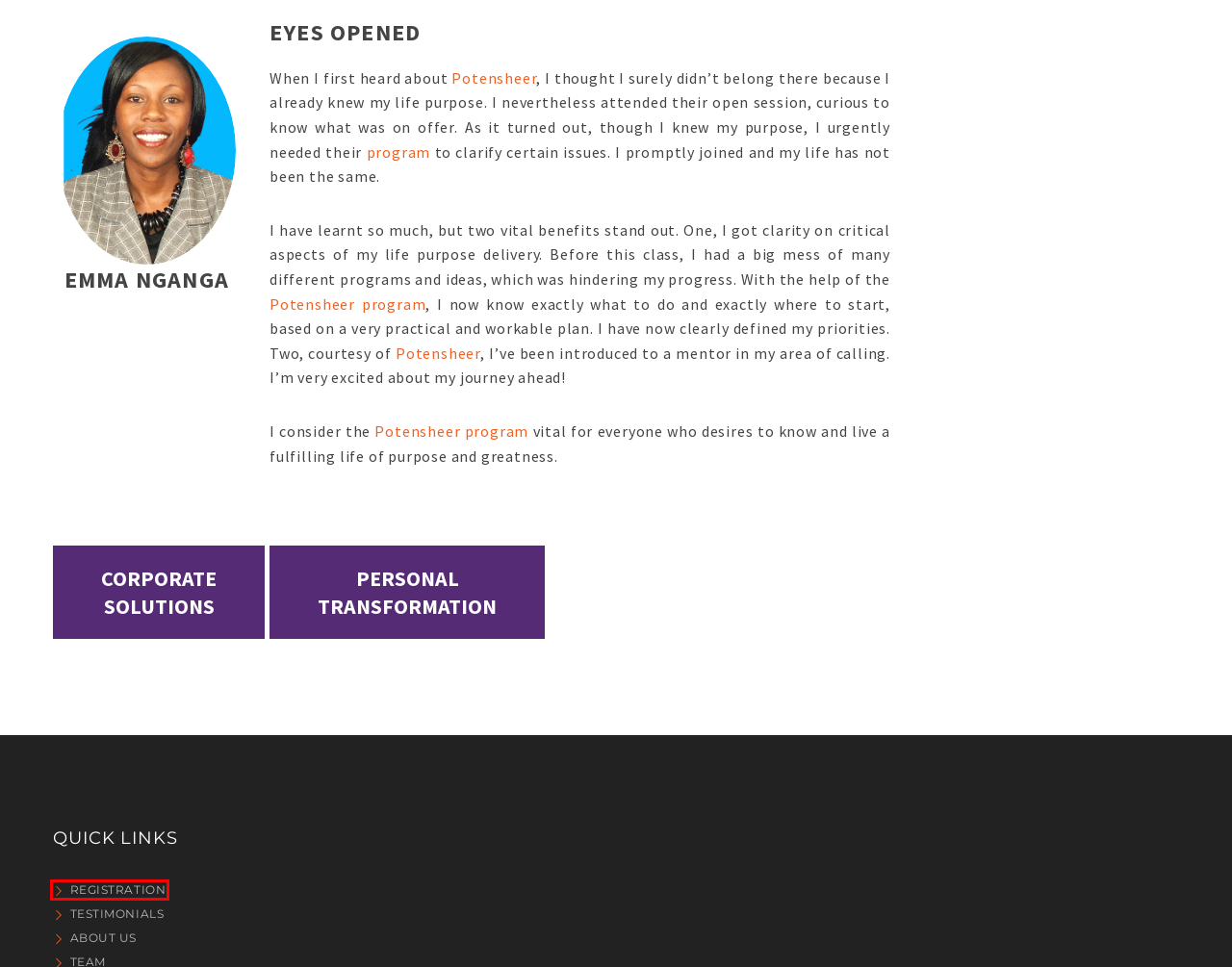Provided is a screenshot of a webpage with a red bounding box around an element. Select the most accurate webpage description for the page that appears after clicking the highlighted element. Here are the candidates:
A. Contact Us – Potensheer
B. Potensheer – Igniting Trueworth
C. CORPORATE SOLUTIONS – Potensheer
D. Gallery – Potensheer
E. About Us – Potensheer
F. POTENSHEER PURPOSE PROGRAM  FOR PROFESSIONALS & ENTREPRENEURS – Potensheer
G. Registration – Potensheer
H. PERSONAL TRANSFORMATION – Potensheer

G